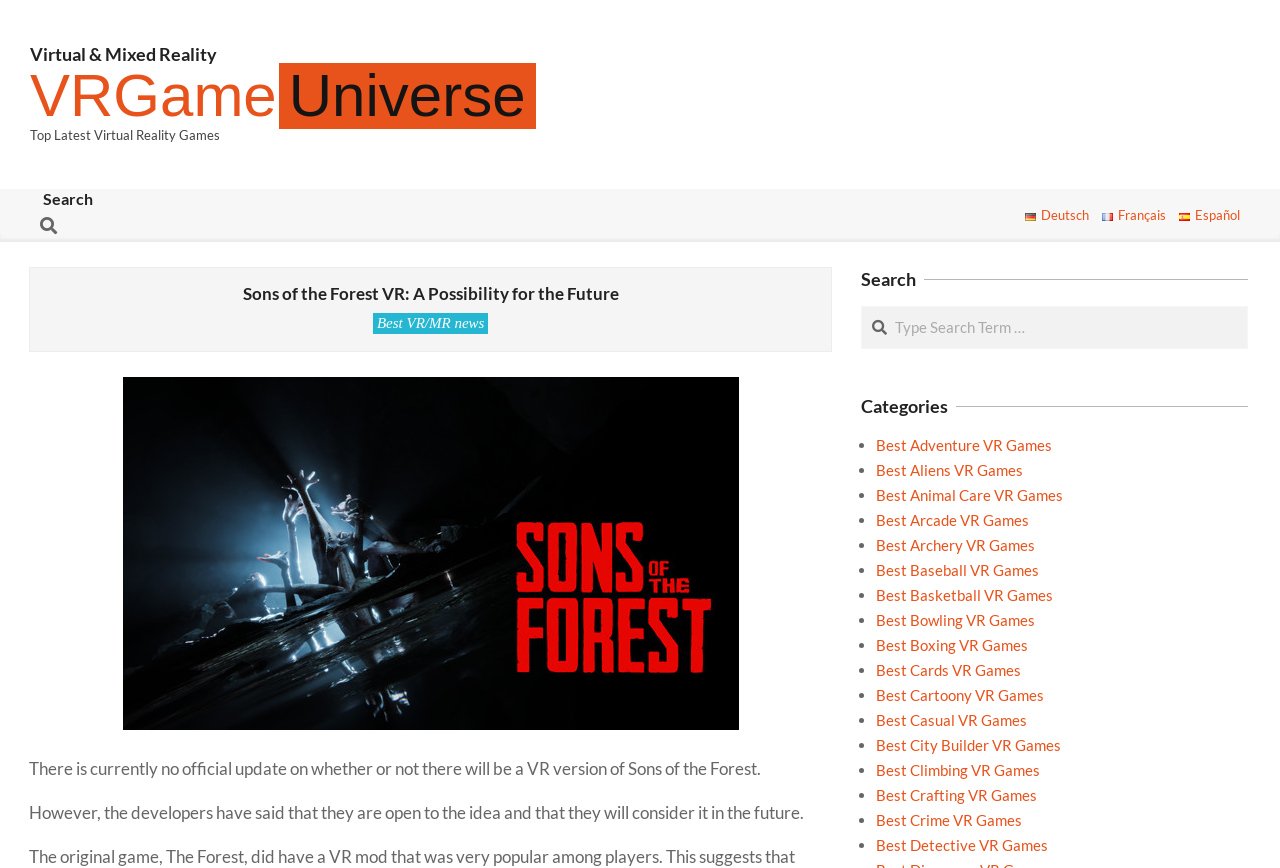Please identify the bounding box coordinates of the region to click in order to complete the given instruction: "Learn 'How to use Beyond Compare for Text Compare'". The coordinates should be four float numbers between 0 and 1, i.e., [left, top, right, bottom].

None